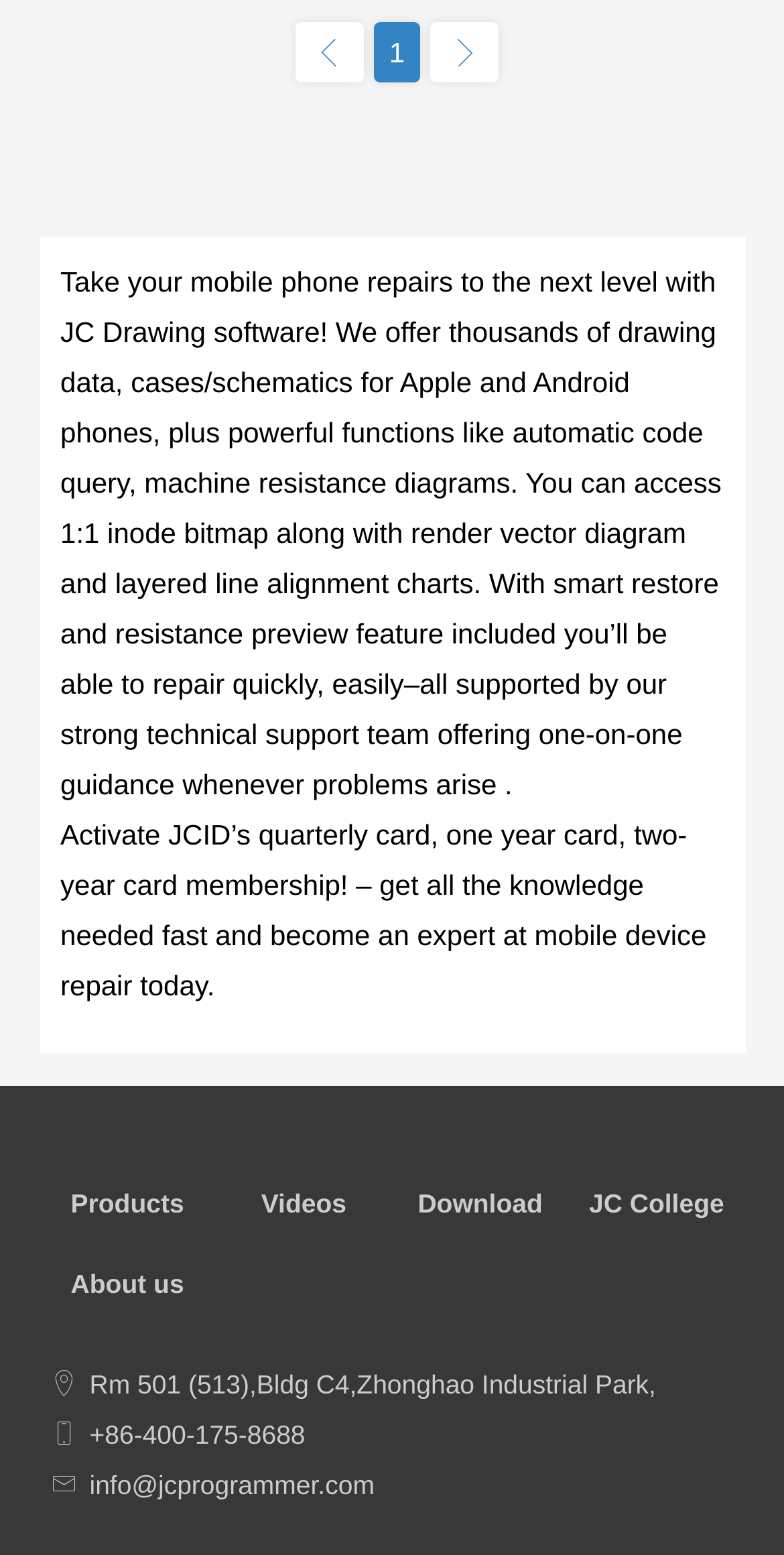Examine the image carefully and respond to the question with a detailed answer: 
How many links are there in the top navigation bar?

The top navigation bar contains links to 'Products', 'Videos', 'Download', and 'JC College', which are four links in total.